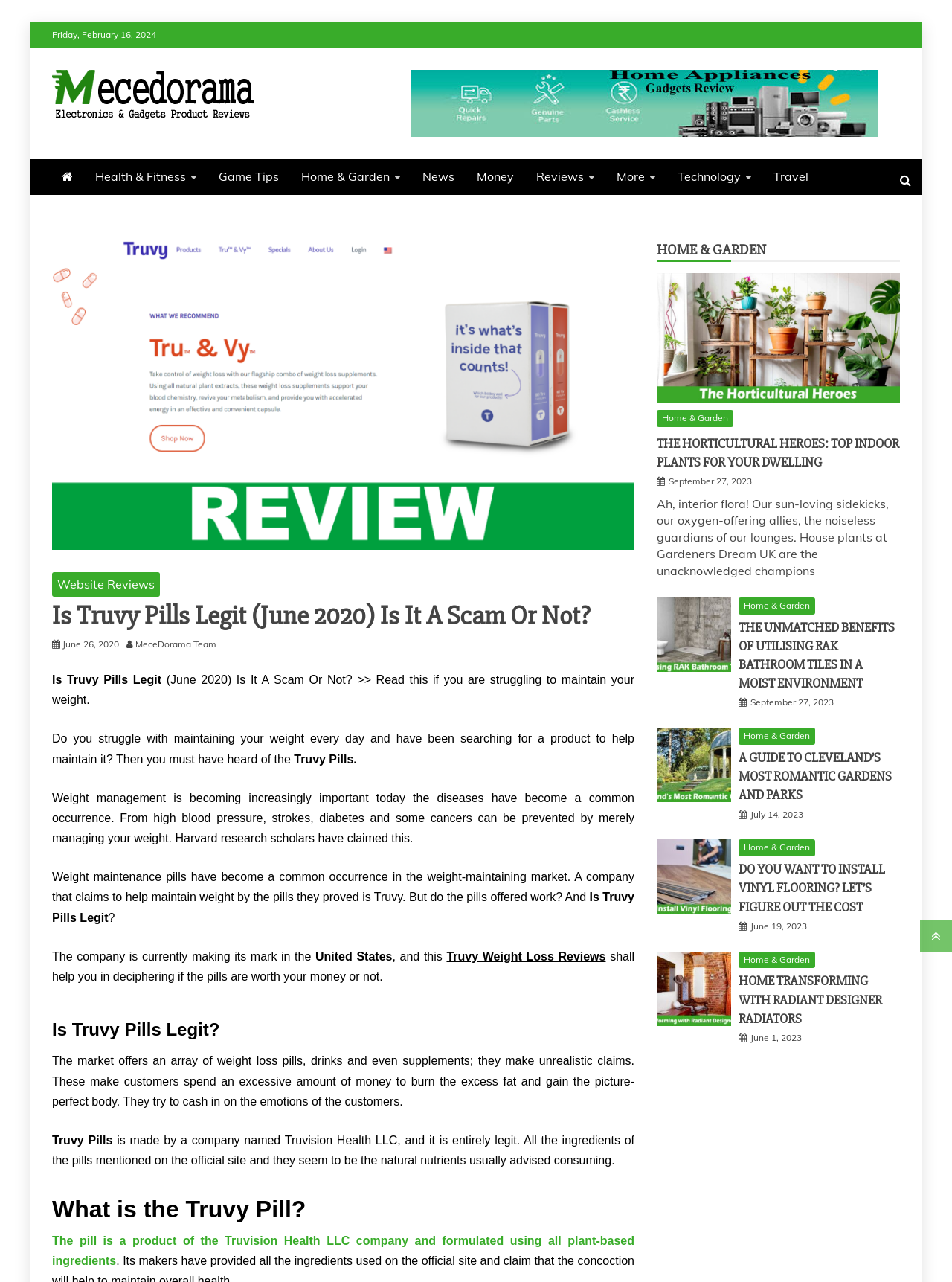Please provide the bounding box coordinates for the UI element as described: "Money". The coordinates must be four floats between 0 and 1, represented as [left, top, right, bottom].

[0.491, 0.124, 0.55, 0.152]